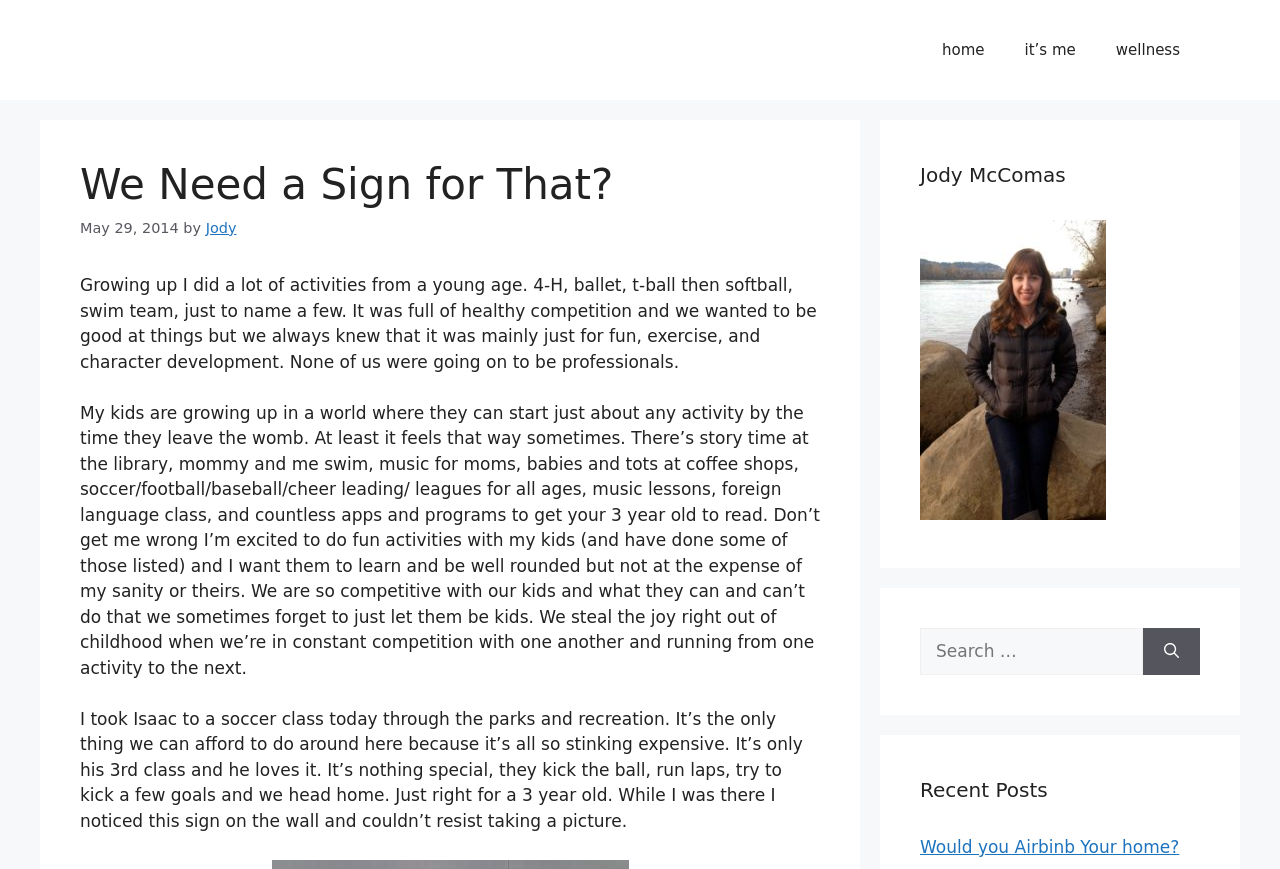Articulate a complete and detailed caption of the webpage elements.

The webpage is a blog post titled "We Need a Sign for That?" by Jody McComas. At the top, there is a banner with the site's name and a navigation menu with links to "home", "it's me", and "wellness". Below the navigation menu, there is a header section with the title of the blog post, the date "May 29, 2014", and the author's name "Jody".

The main content of the blog post is a long paragraph of text that discusses the author's childhood experiences with activities and how they compare to the modern era where children are enrolled in numerous activities from a young age. The text is divided into three sections, with the first section discussing the author's own experiences, the second section describing the modern era, and the third section talking about a specific experience with the author's child at a soccer class.

To the right of the main content, there is a complementary section with a heading "Jody McComas" and a photo of the author. Below the photo, there is another complementary section with a search box, a "Search" button, and a heading "Recent Posts" with a link to a recent post titled "Would you Airbinb Your home?".

At the bottom of the main content, there is a mention of a sign that the author took a picture of at the soccer class, but the image is not described.